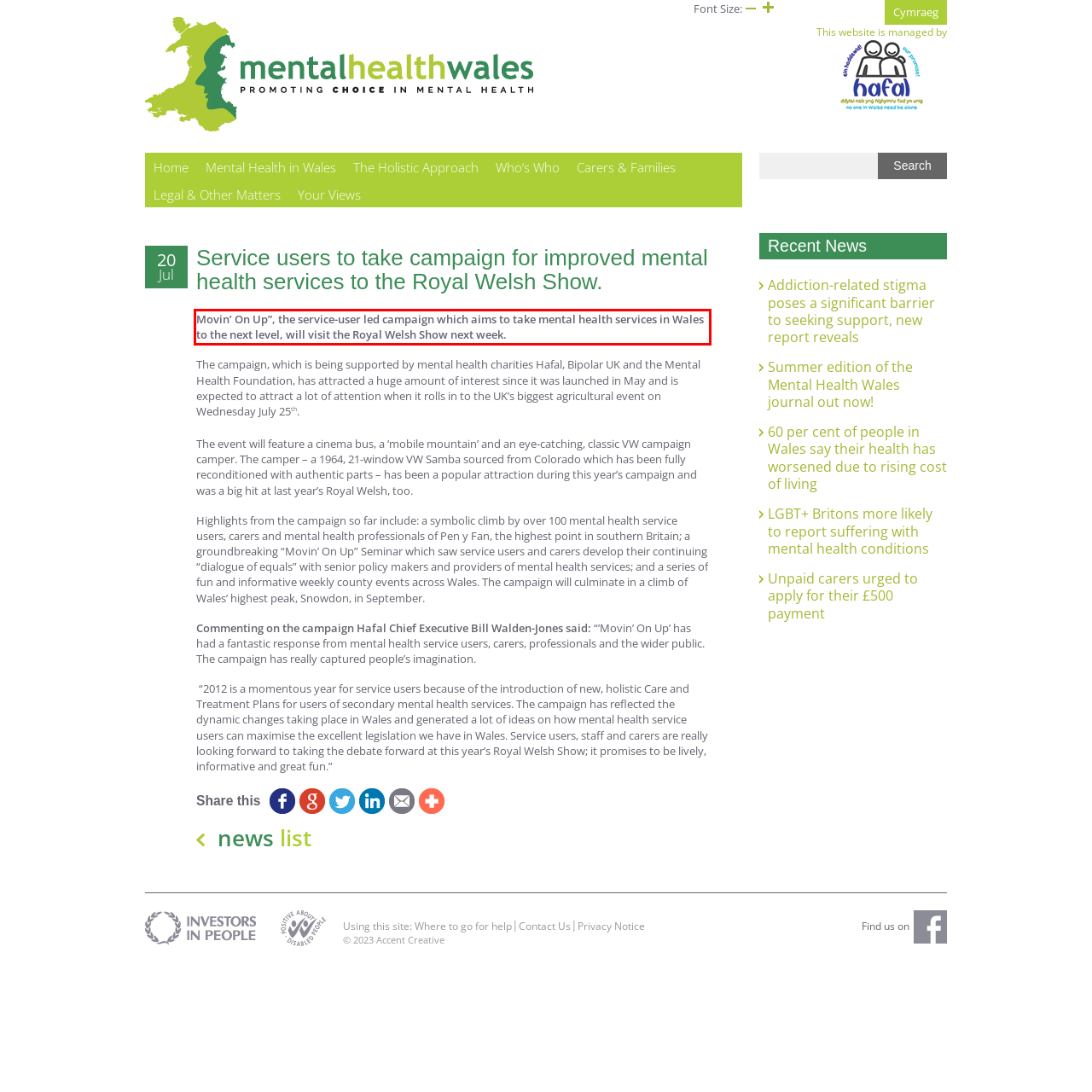Locate the red bounding box in the provided webpage screenshot and use OCR to determine the text content inside it.

Movin’ On Up”, the service-user led campaign which aims to take mental health services in Wales to the next level, will visit the Royal Welsh Show next week.